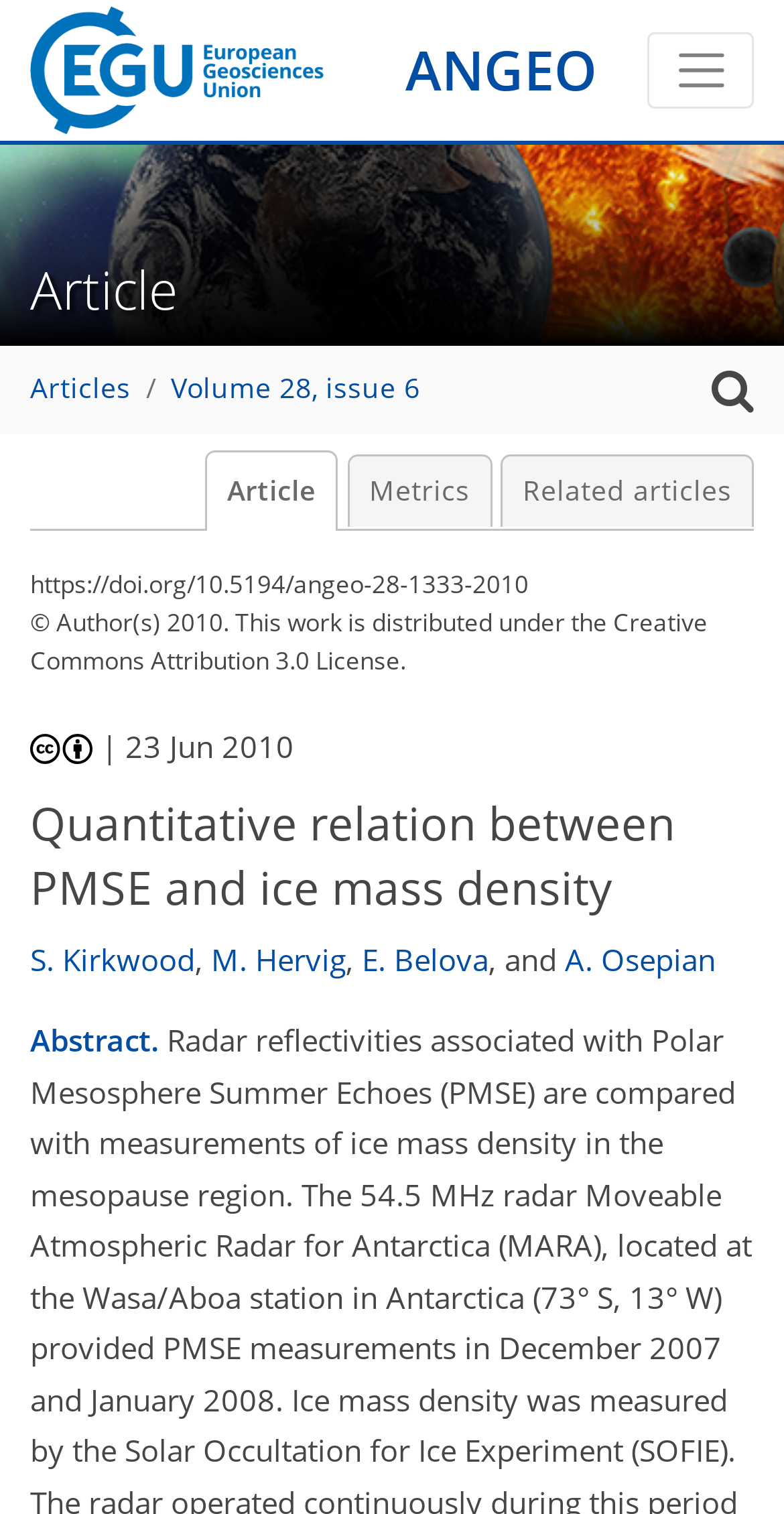What is the DOI of the article?
Refer to the screenshot and deliver a thorough answer to the question presented.

I found the DOI of the article by looking at the static text element that contains the DOI, which is located below the title of the article.